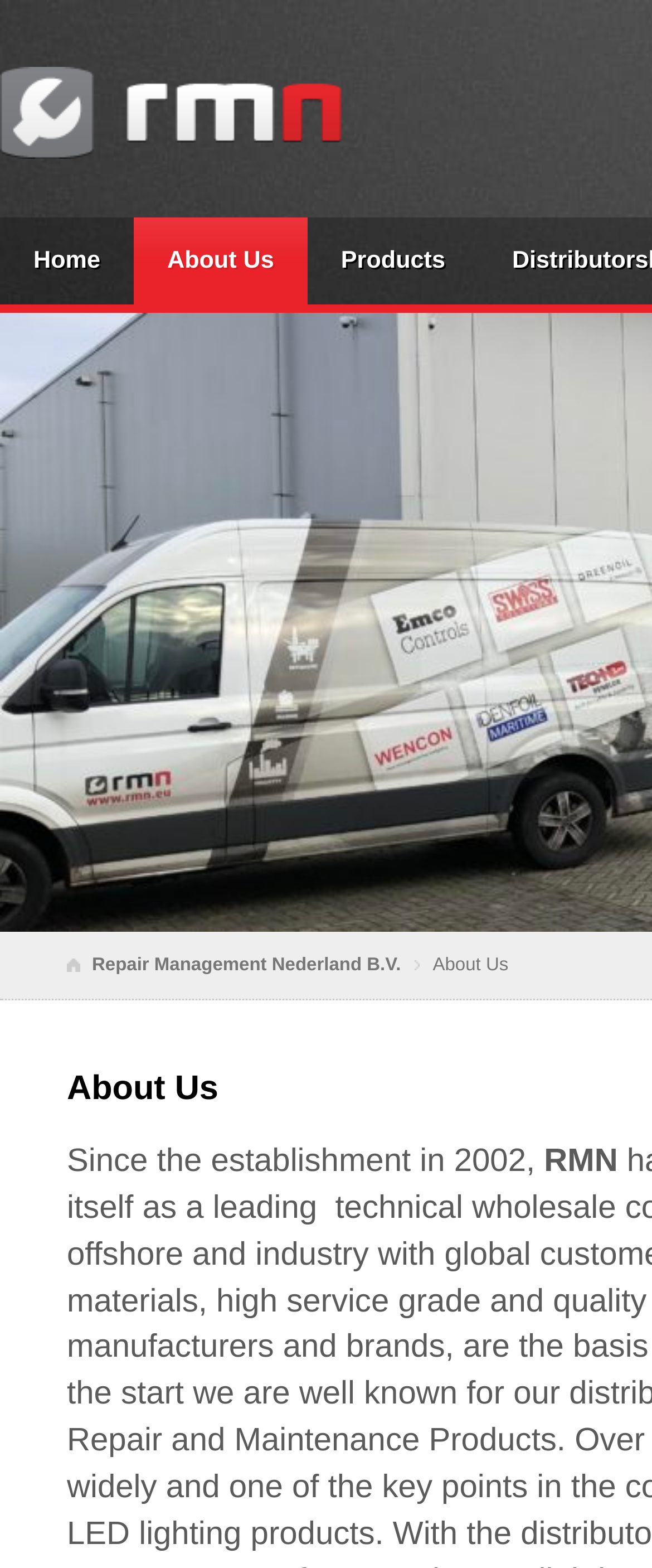What year was the company established?
Answer the question based on the image using a single word or a brief phrase.

2002